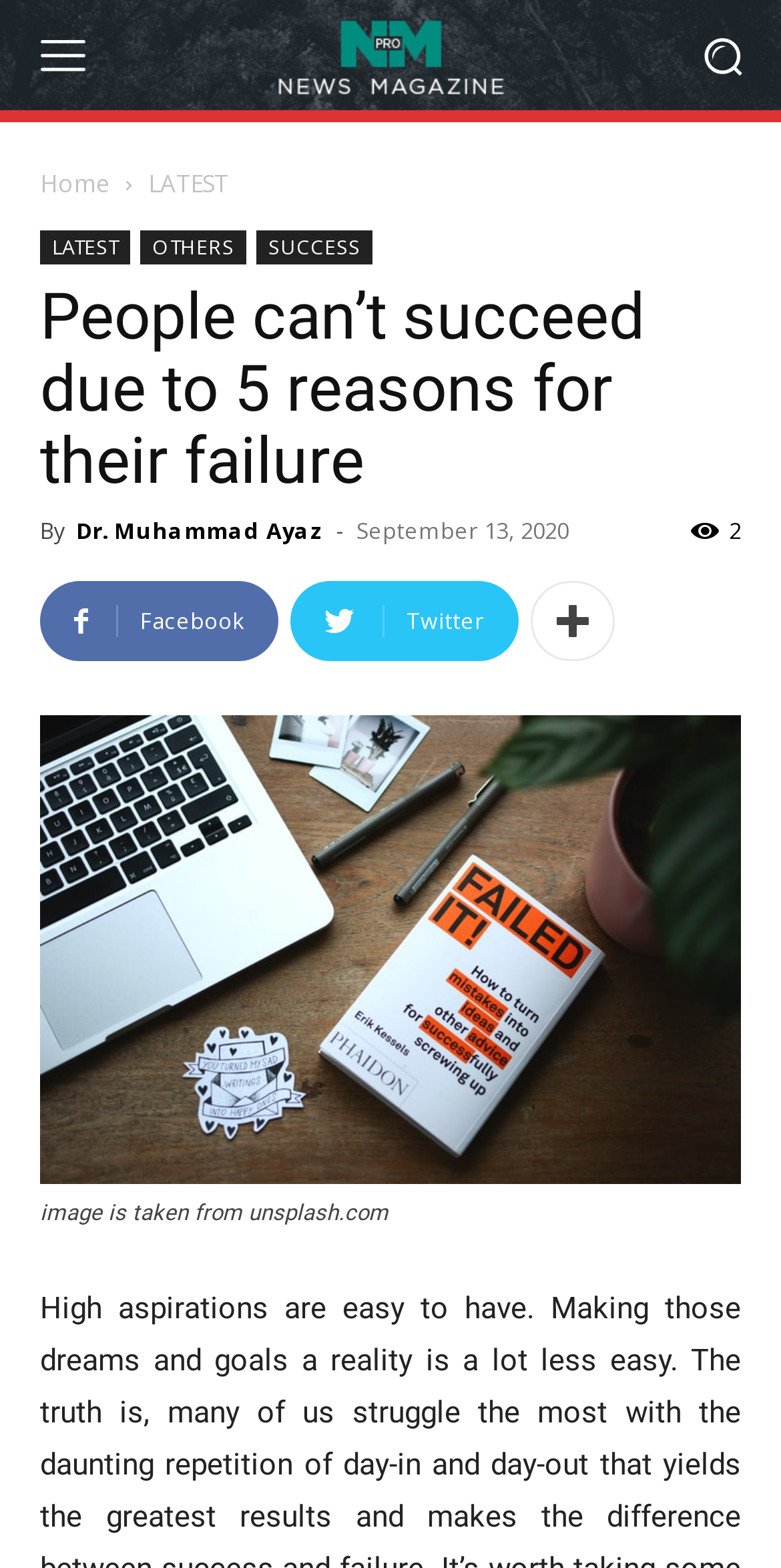Please determine the bounding box coordinates of the clickable area required to carry out the following instruction: "Visit Dr. Muhammad Ayaz's profile". The coordinates must be four float numbers between 0 and 1, represented as [left, top, right, bottom].

[0.097, 0.328, 0.415, 0.348]